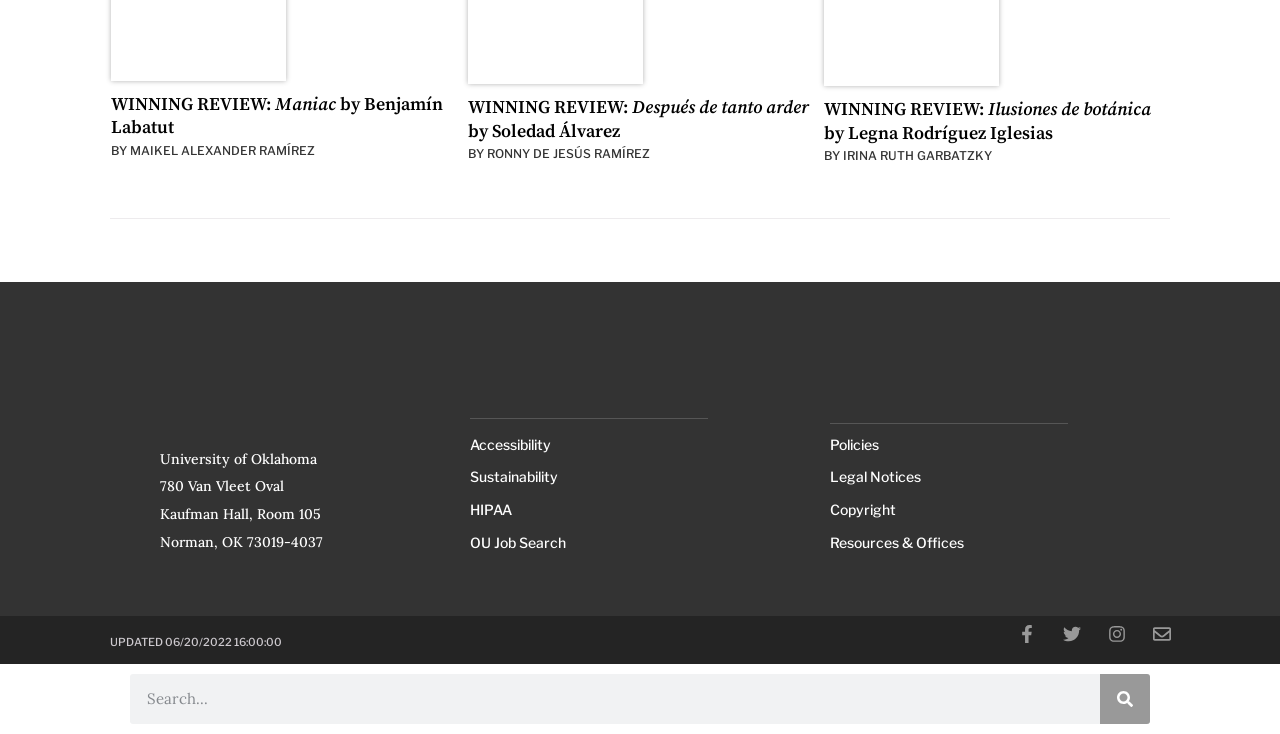What is the address of Kaufman Hall?
Analyze the image and provide a thorough answer to the question.

I found the address of Kaufman Hall in the footer section, where it is written as 'Kaufman Hall, Room 105'.